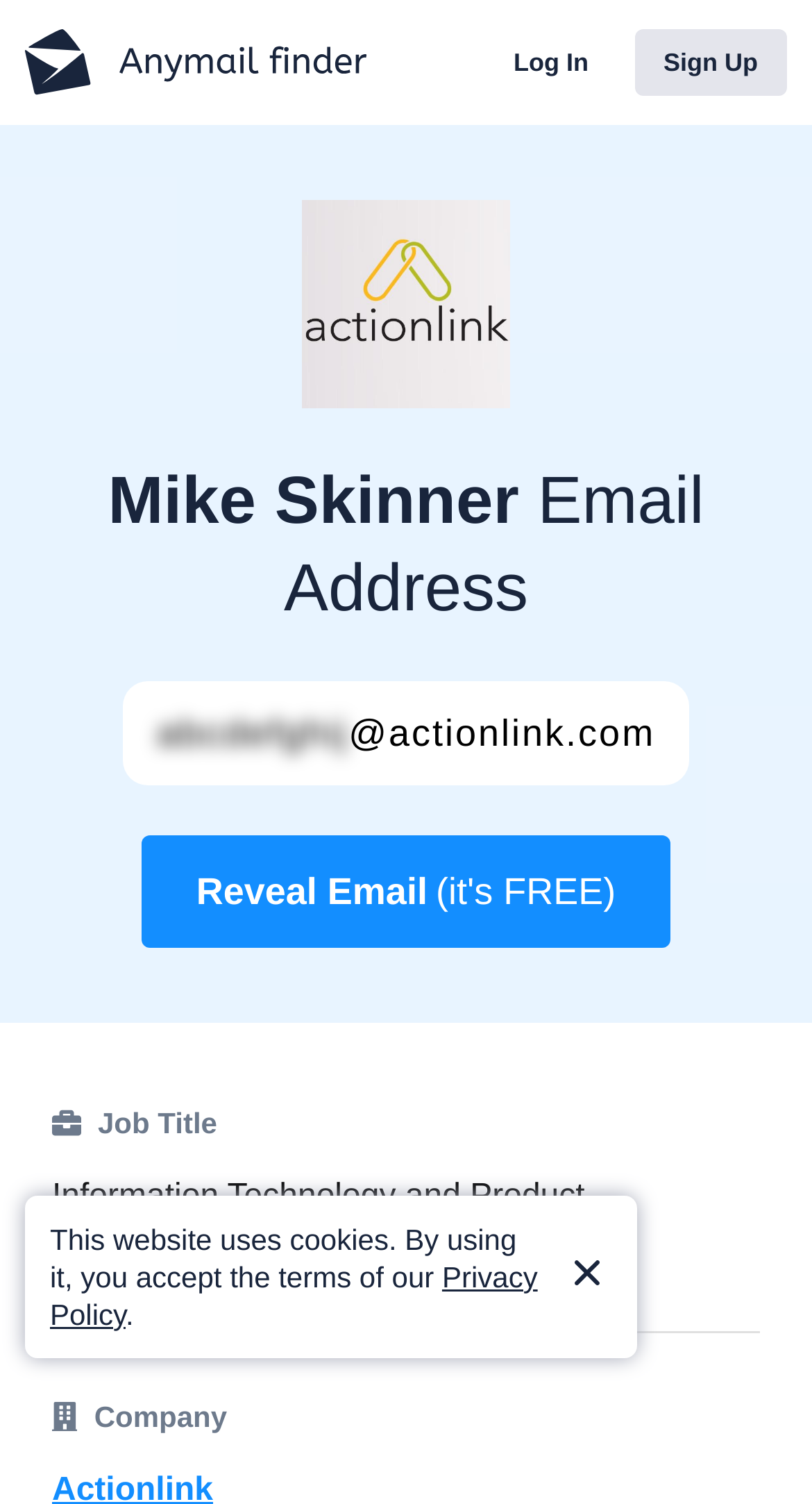Can you give a detailed response to the following question using the information from the image? What is the logo of the website?

The logo of the website is an image element located near the top of the webpage, and it has the text 'Logo of Actionlink' associated with it, indicating that it is the logo of Actionlink.